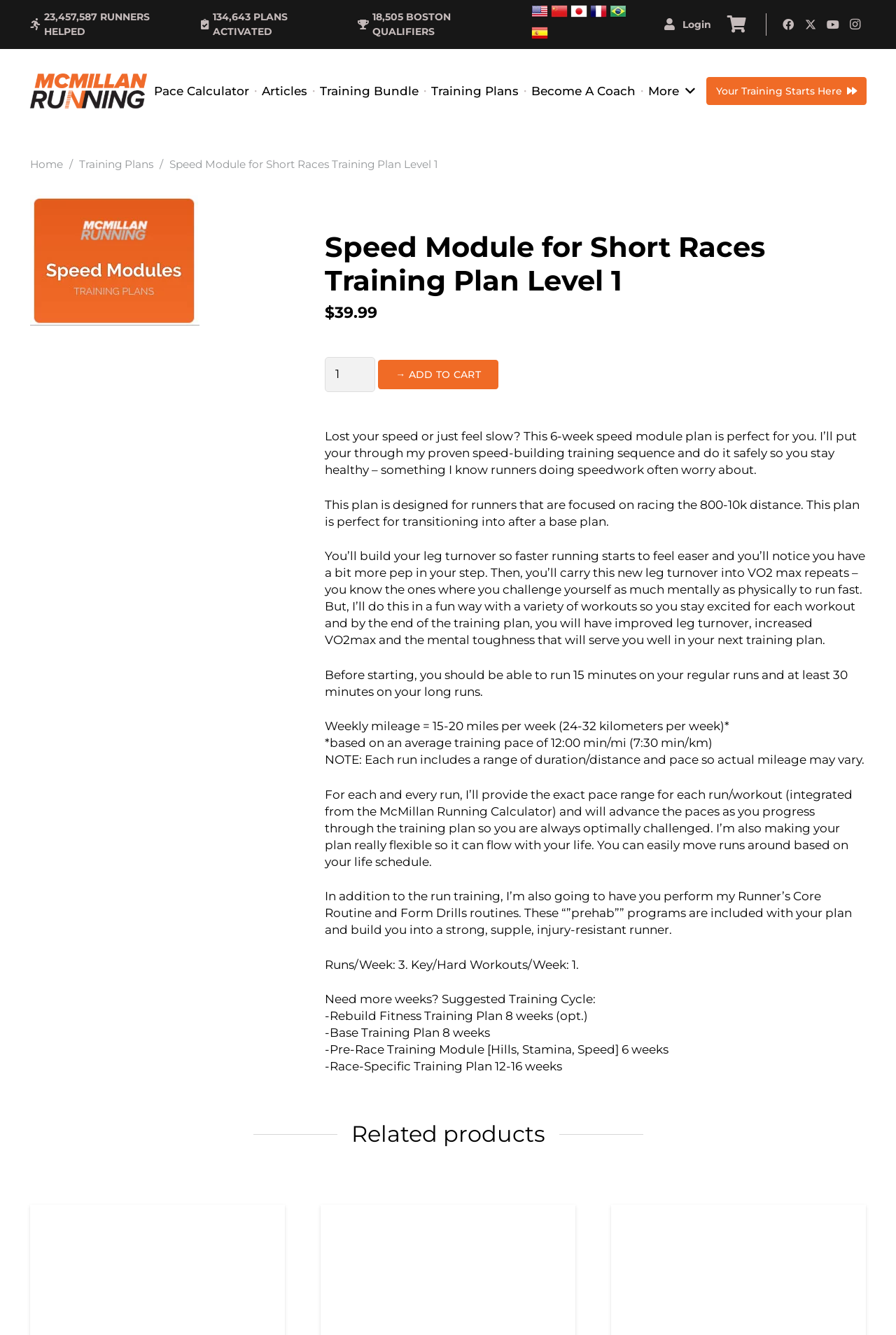Based on the element description: "Become a Coach", identify the UI element and provide its bounding box coordinates. Use four float numbers between 0 and 1, [left, top, right, bottom].

[0.586, 0.055, 0.716, 0.081]